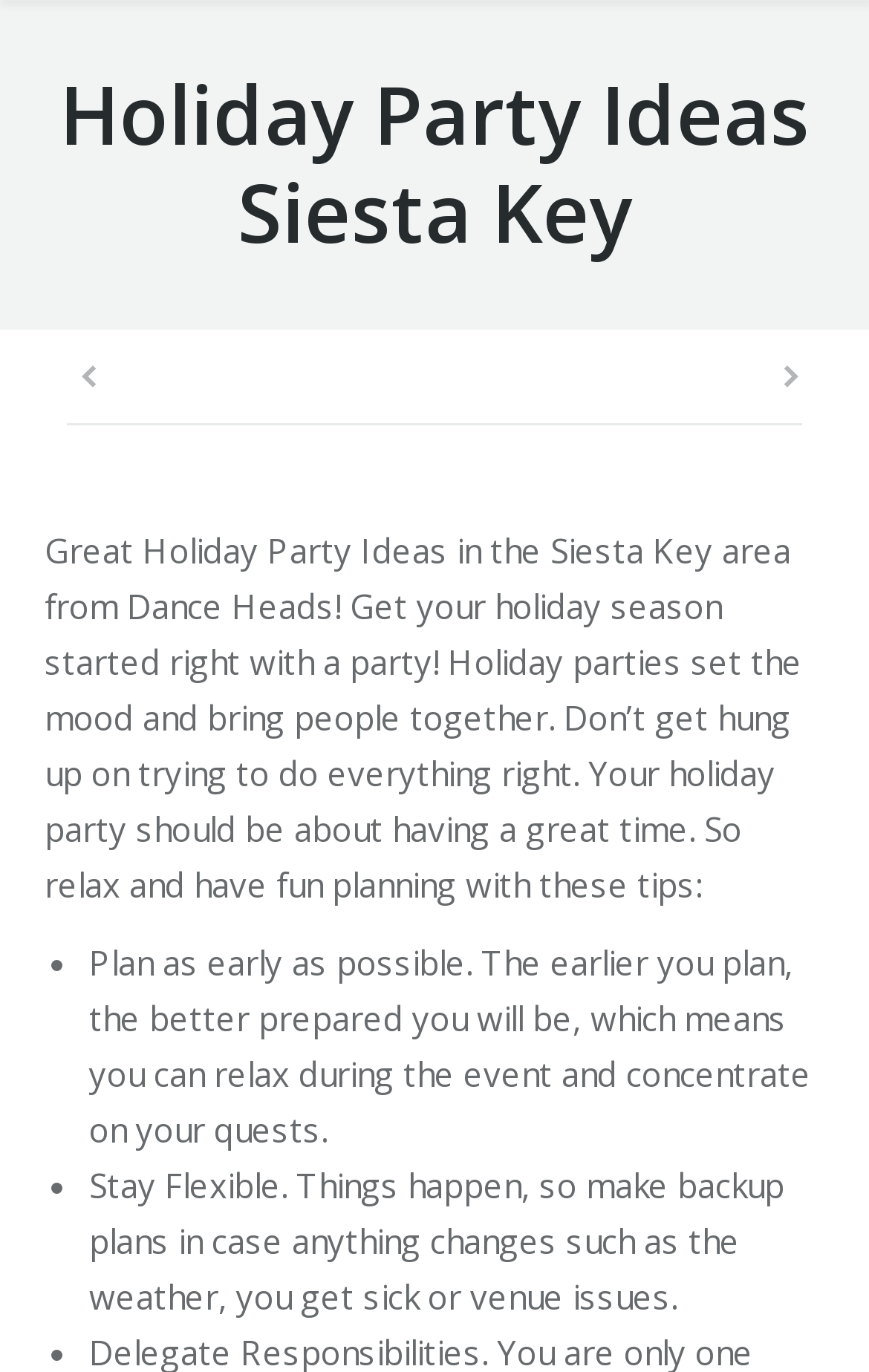Analyze the image and provide a detailed answer to the question: Who is providing the holiday party ideas?

The holiday party ideas are provided by 'Dance Heads', as mentioned in the static text 'Great Holiday Party Ideas in the Siesta Key area from Dance Heads!'.